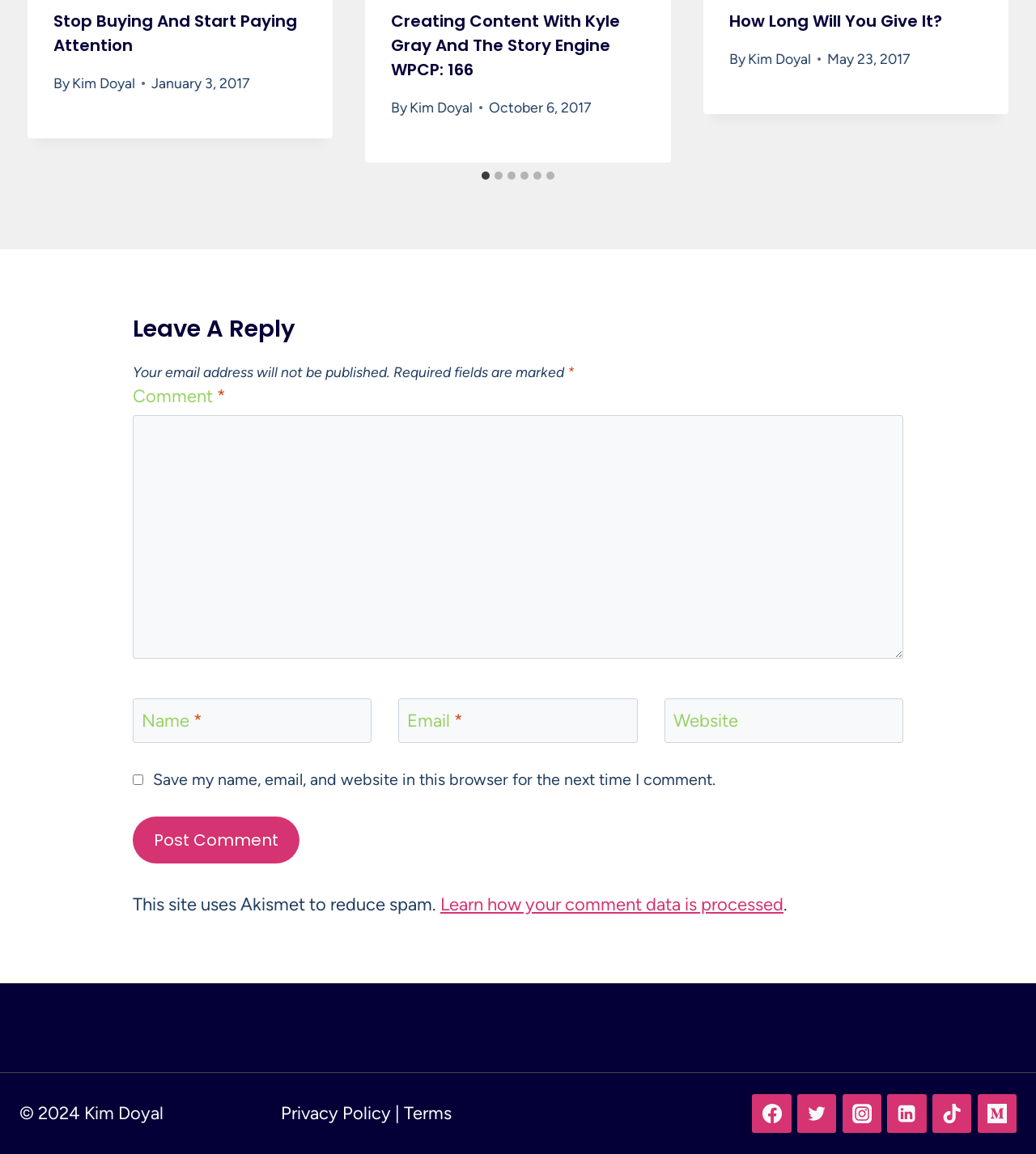Please identify the bounding box coordinates of the area I need to click to accomplish the following instruction: "Click the 'Stop Buying And Start Paying Attention' link".

[0.052, 0.009, 0.287, 0.049]